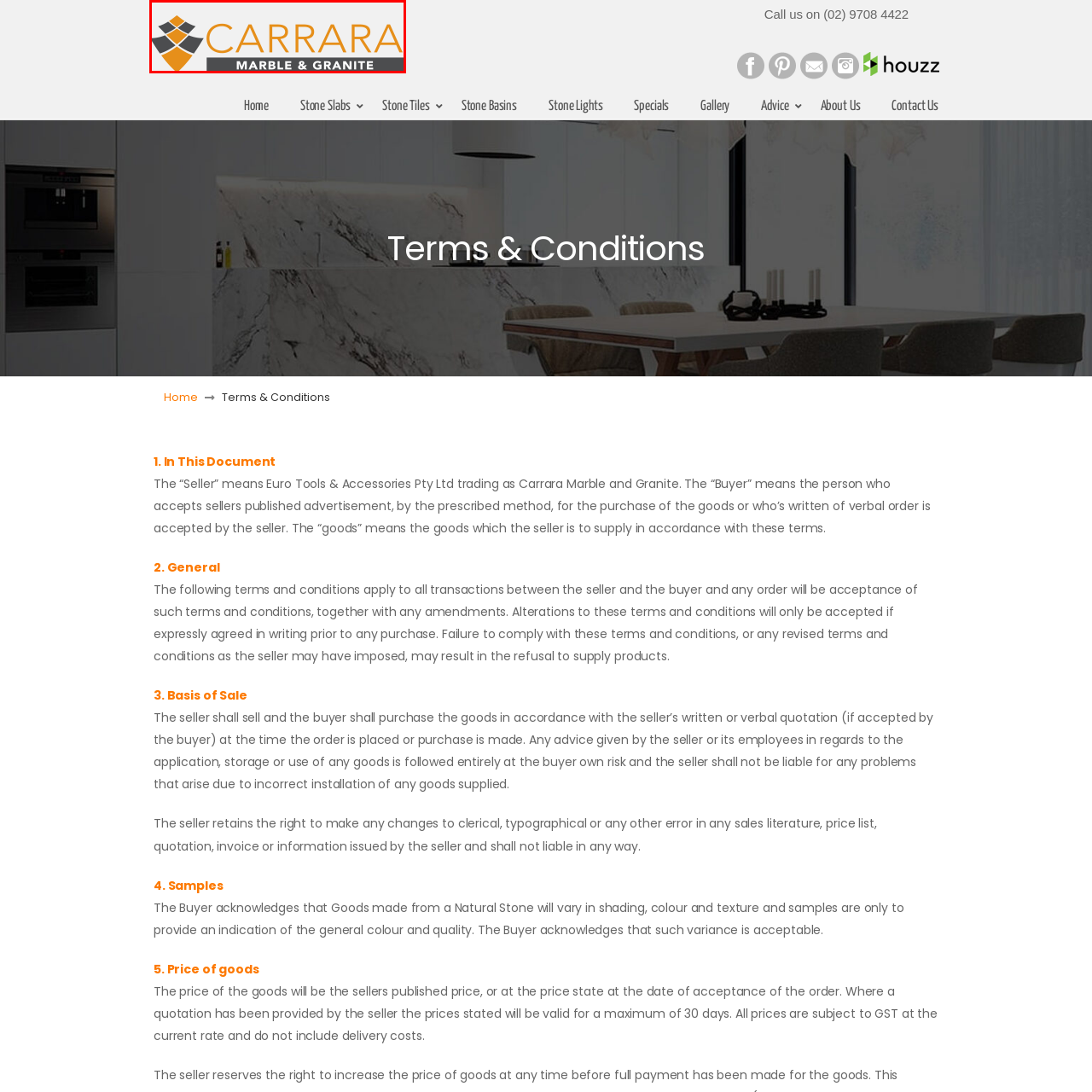What is the font color of 'MARBLE & GRANITE'?
Inspect the image within the red bounding box and answer concisely using one word or a short phrase.

Dark grey